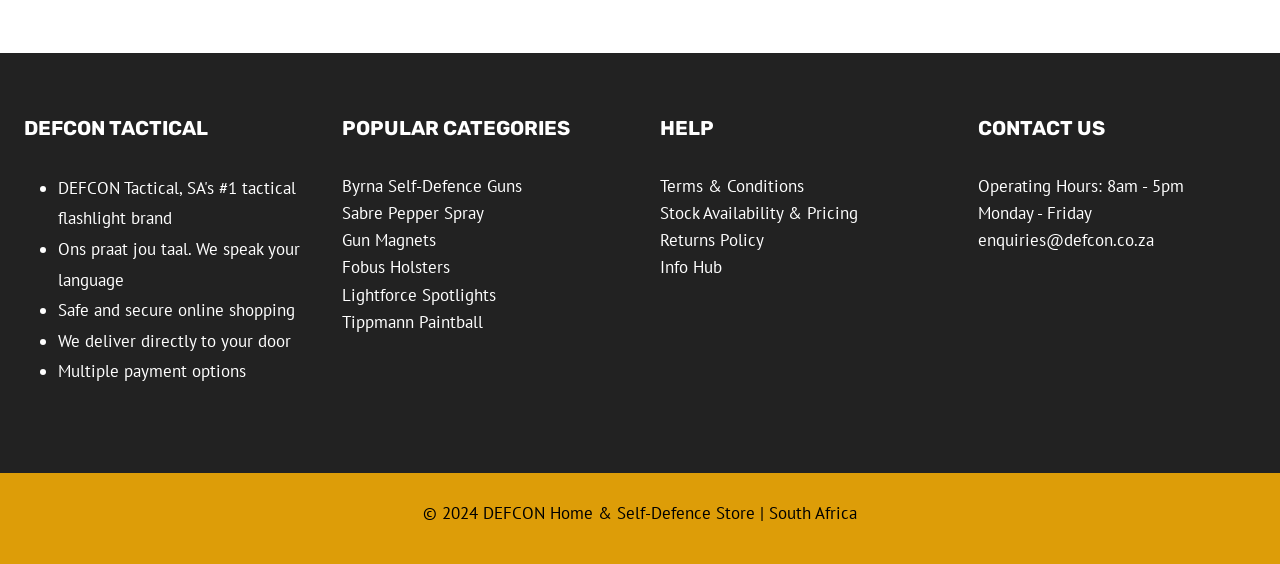Answer the question using only one word or a concise phrase: How many help links are provided?

4